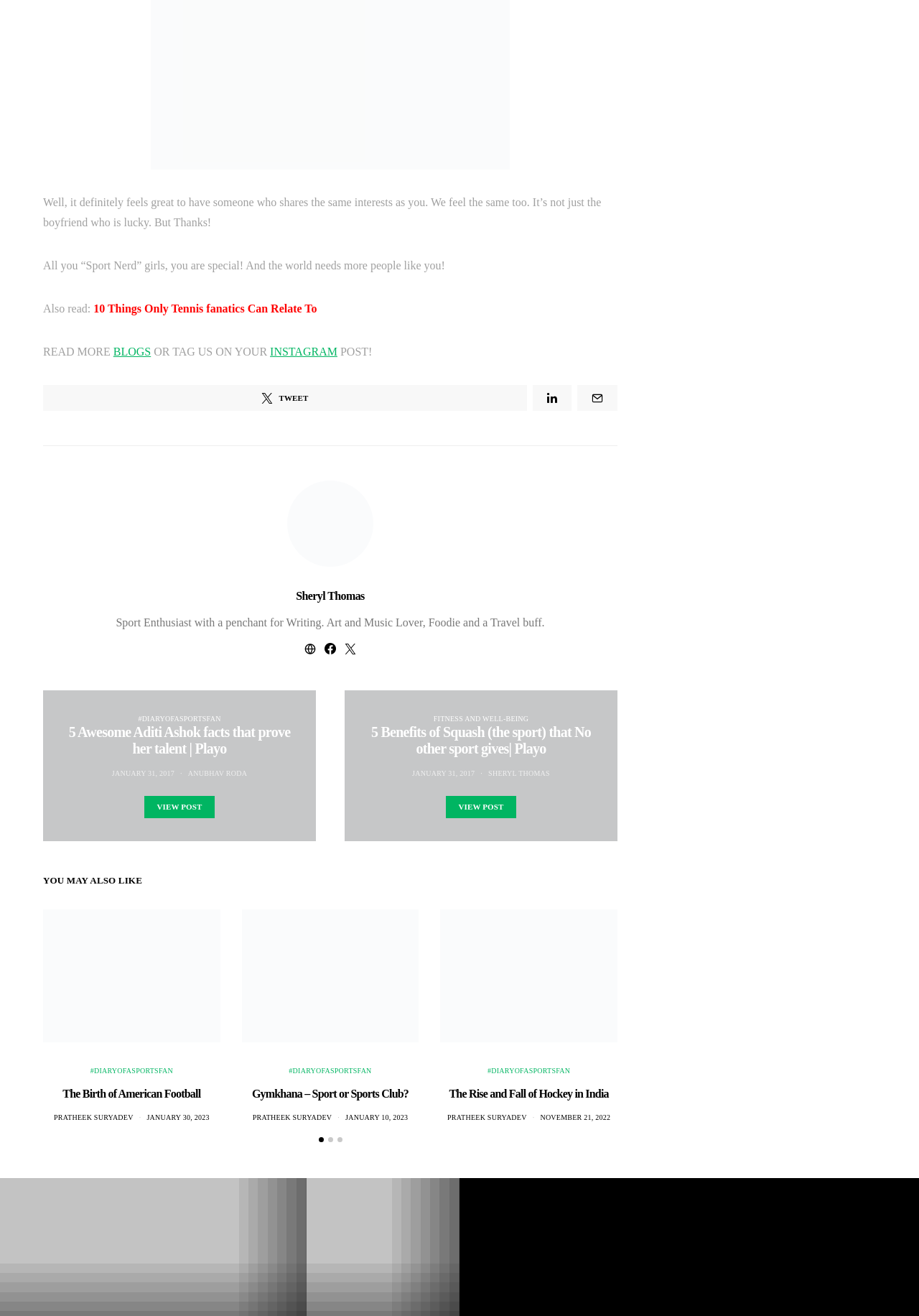Kindly provide the bounding box coordinates of the section you need to click on to fulfill the given instruction: "Tweet about this".

[0.047, 0.293, 0.573, 0.312]